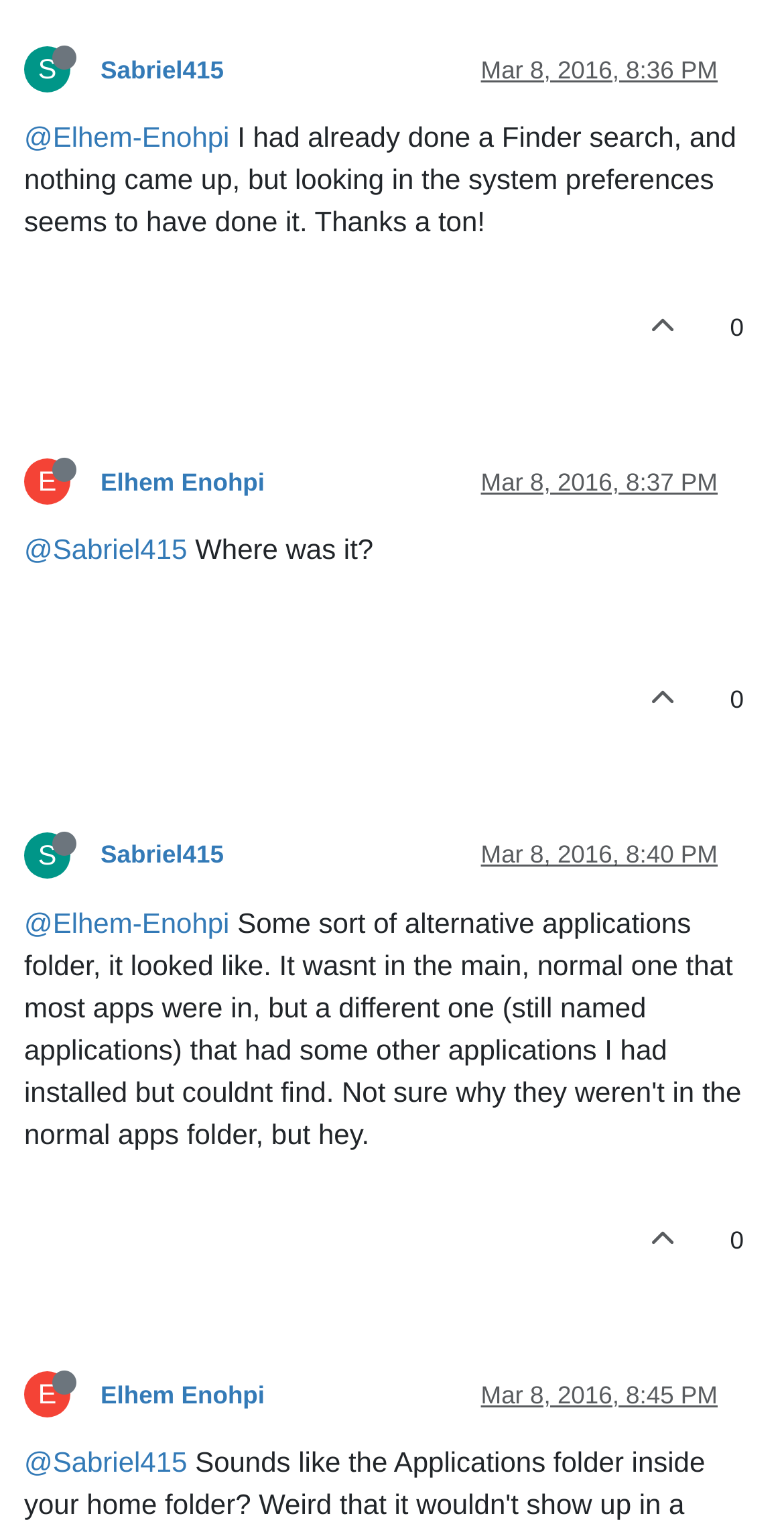Bounding box coordinates should be in the format (top-left x, top-left y, bottom-right x, bottom-right y) and all values should be floating point numbers between 0 and 1. Determine the bounding box coordinate for the UI element described as: @Elhem-Enohpi

[0.031, 0.079, 0.293, 0.1]